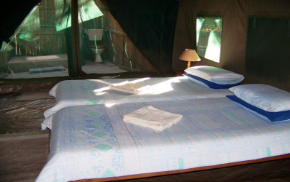What type of bed is featured in the chalet?
Using the image, provide a detailed and thorough answer to the question.

The caption describes the interior of the canvas chalet, mentioning a comfortable double bed adorned with fresh linens and pillows, which suggests the type of bed present in the chalet.